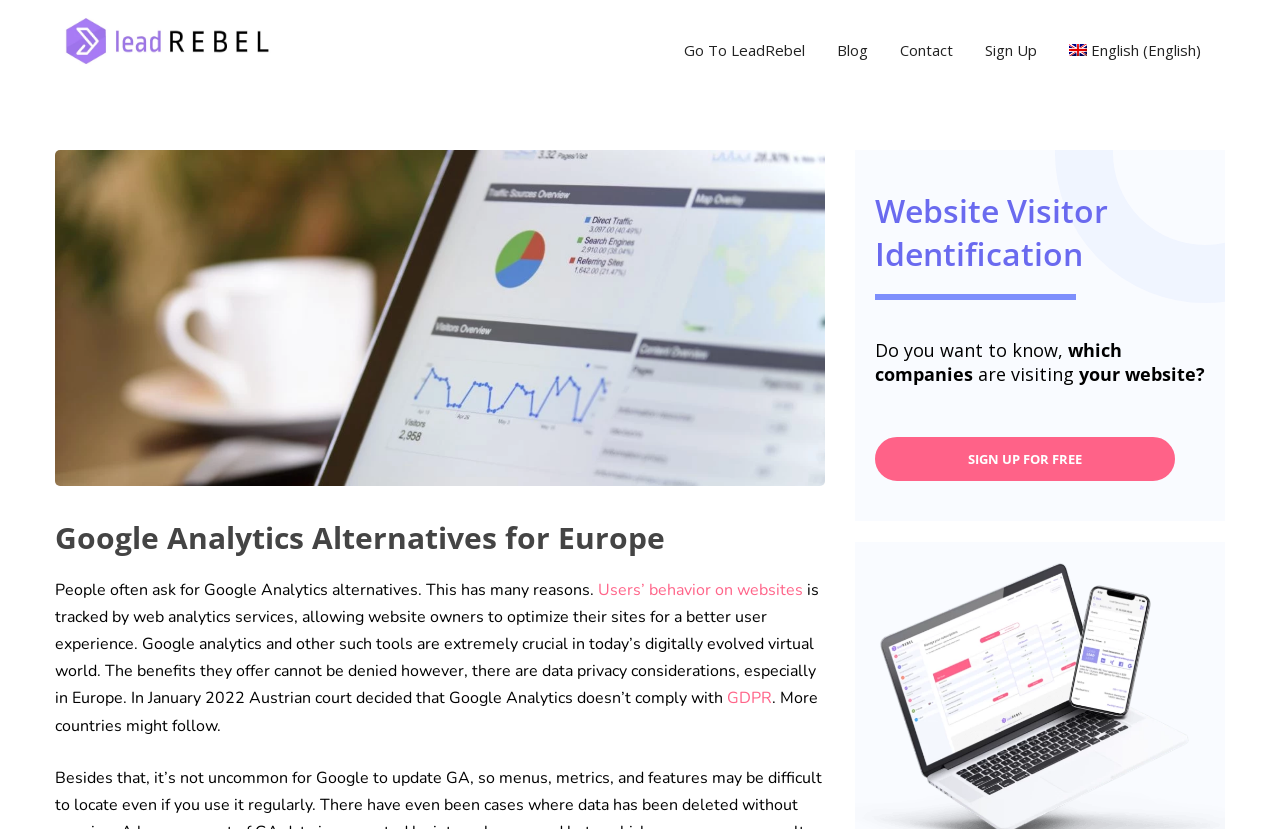Identify the bounding box coordinates of the clickable section necessary to follow the following instruction: "Learn about users’ behavior on websites". The coordinates should be presented as four float numbers from 0 to 1, i.e., [left, top, right, bottom].

[0.467, 0.698, 0.627, 0.725]